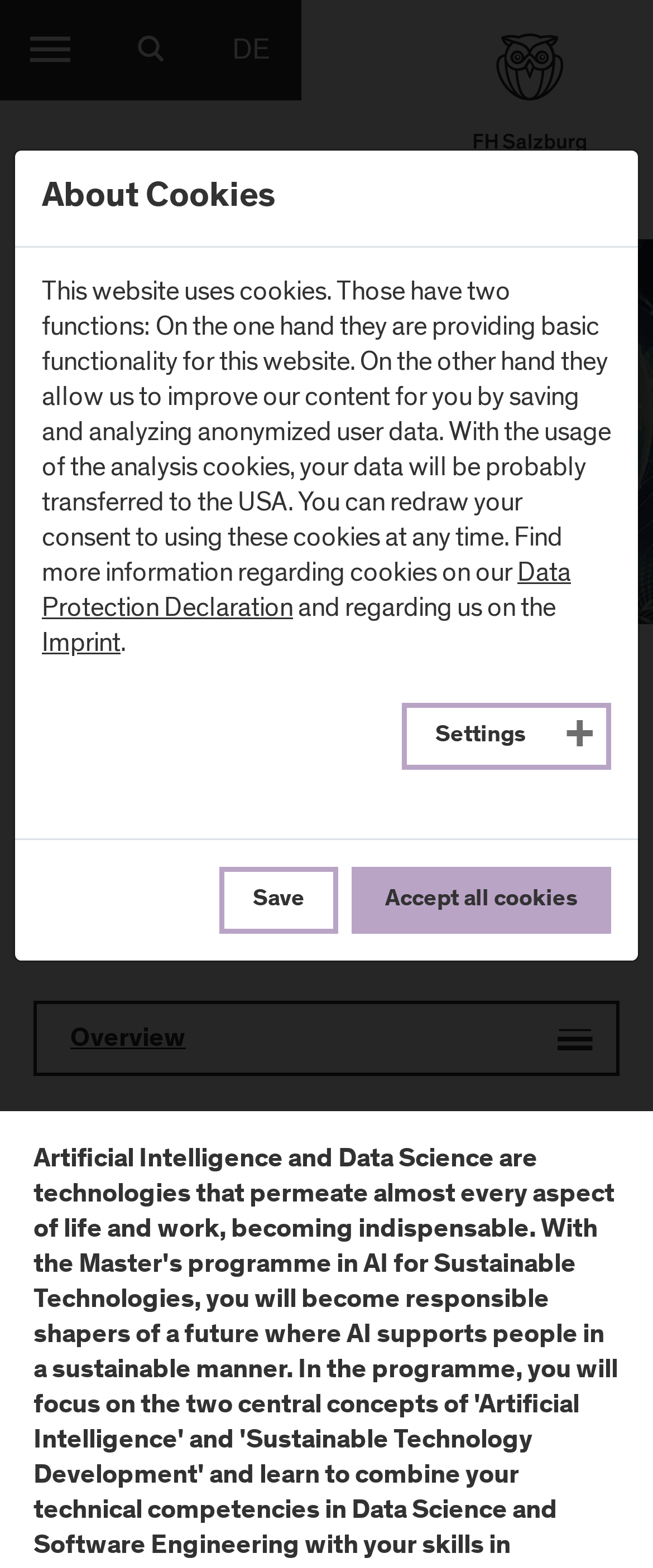Determine the bounding box coordinates of the section to be clicked to follow the instruction: "Click on the 'Resources' toggle". The coordinates should be given as four float numbers between 0 and 1, formatted as [left, top, right, bottom].

None